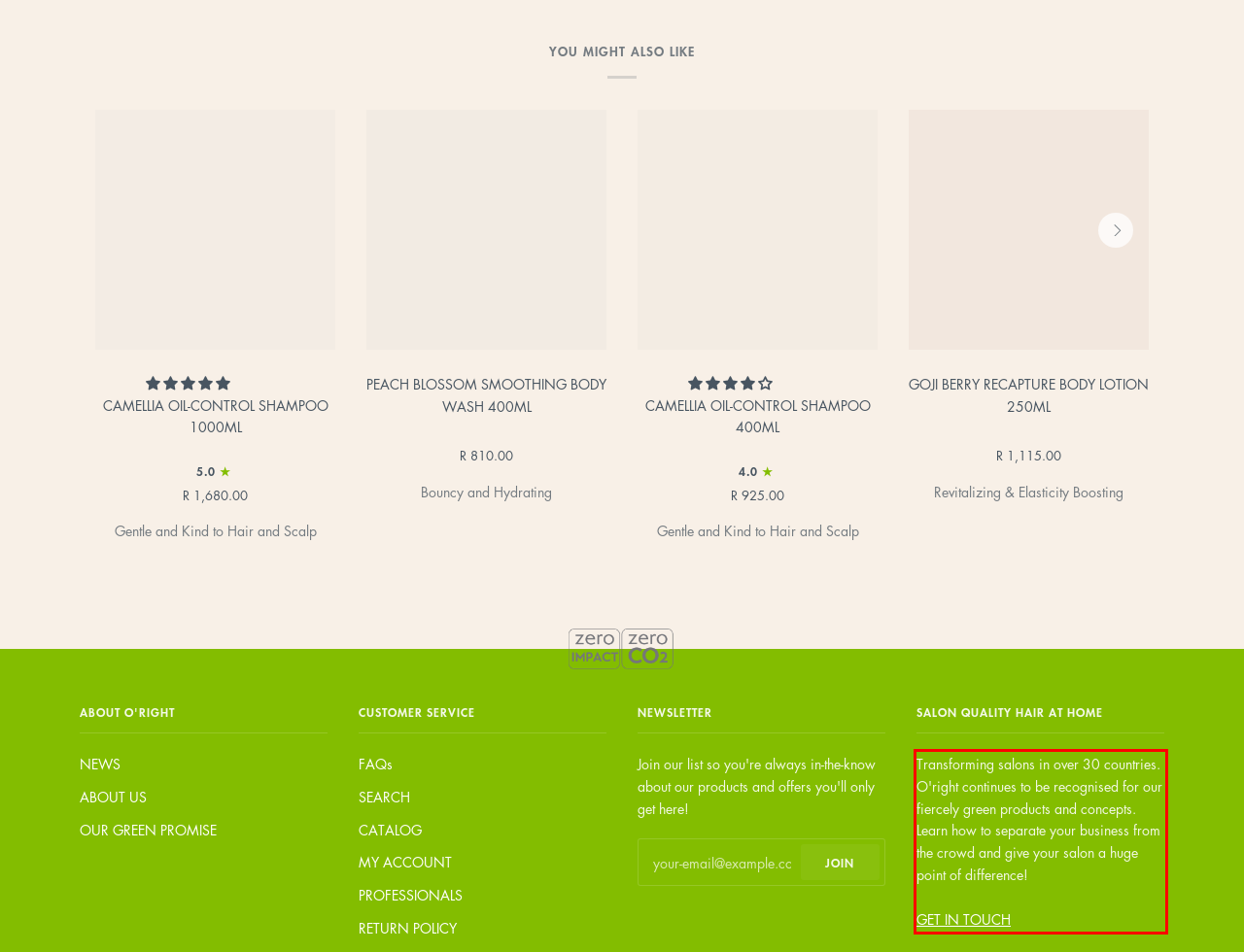Within the screenshot of the webpage, locate the red bounding box and use OCR to identify and provide the text content inside it.

Transforming salons in over 30 countries. O'right continues to be recognised for our fiercely green products and concepts. Learn how to separate your business from the crowd and give your salon a huge point of difference! GET IN TOUCH